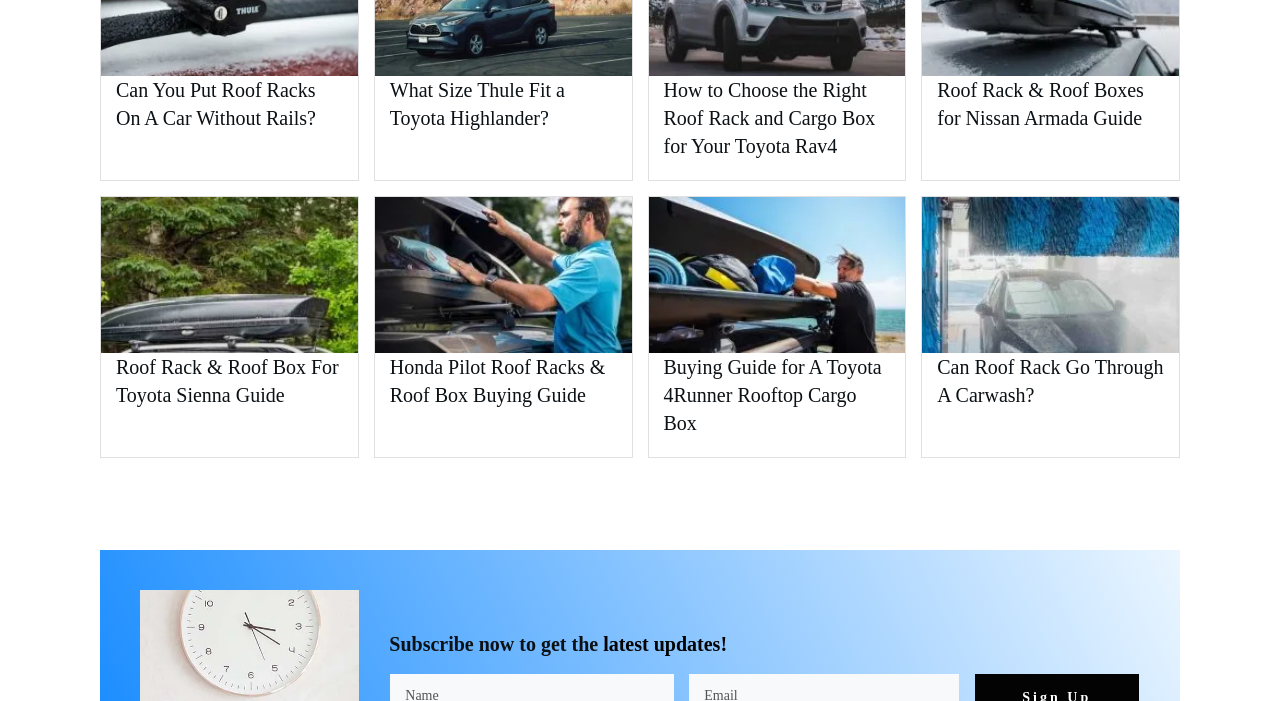What is the purpose of the link 'Roof Rack & Roof Box For Toyota Sienna Guide'?
Using the screenshot, give a one-word or short phrase answer.

Guide